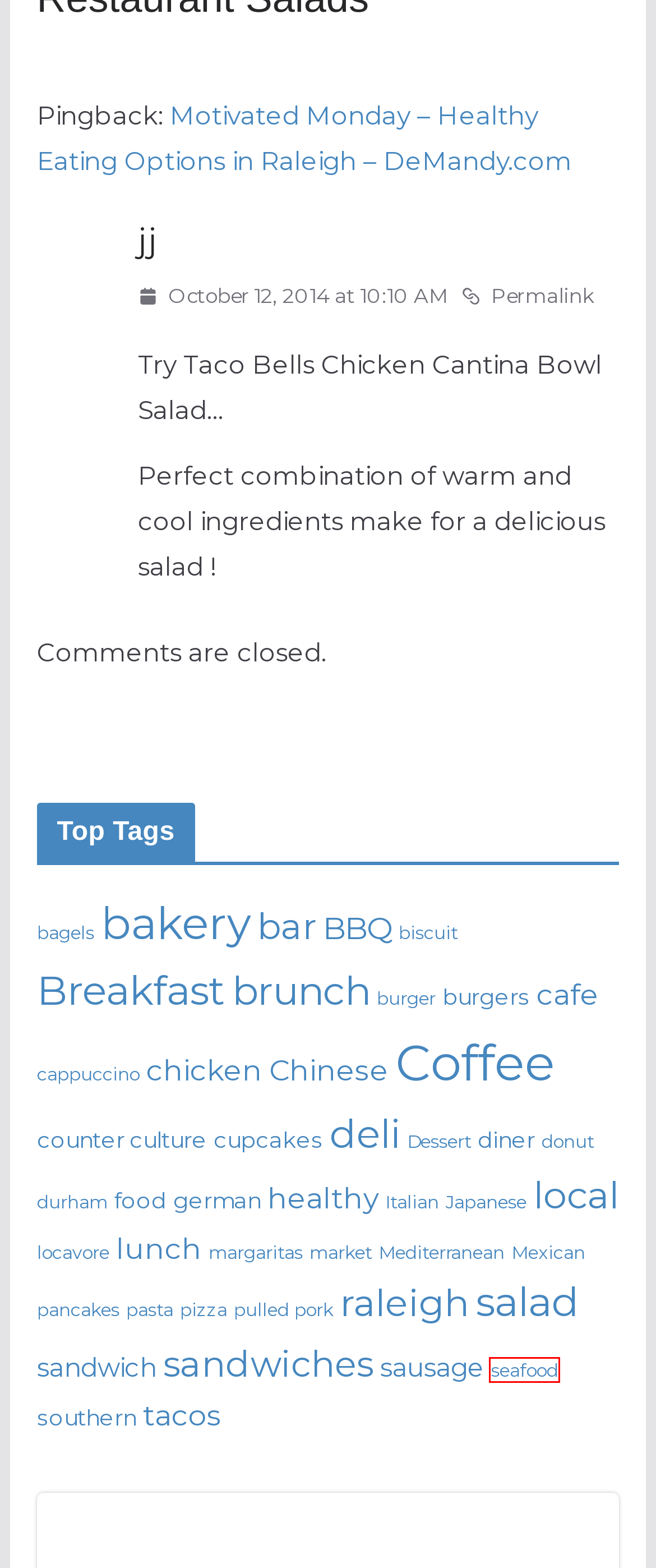With the provided webpage screenshot containing a red bounding box around a UI element, determine which description best matches the new webpage that appears after clicking the selected element. The choices are:
A. donut | DeMandy.com
B. bar | DeMandy.com
C. Coffee | DeMandy.com
D. biscuit | DeMandy.com
E. food | DeMandy.com
F. seafood | DeMandy.com
G. Mediterranean | DeMandy.com
H. Chinese | DeMandy.com

F